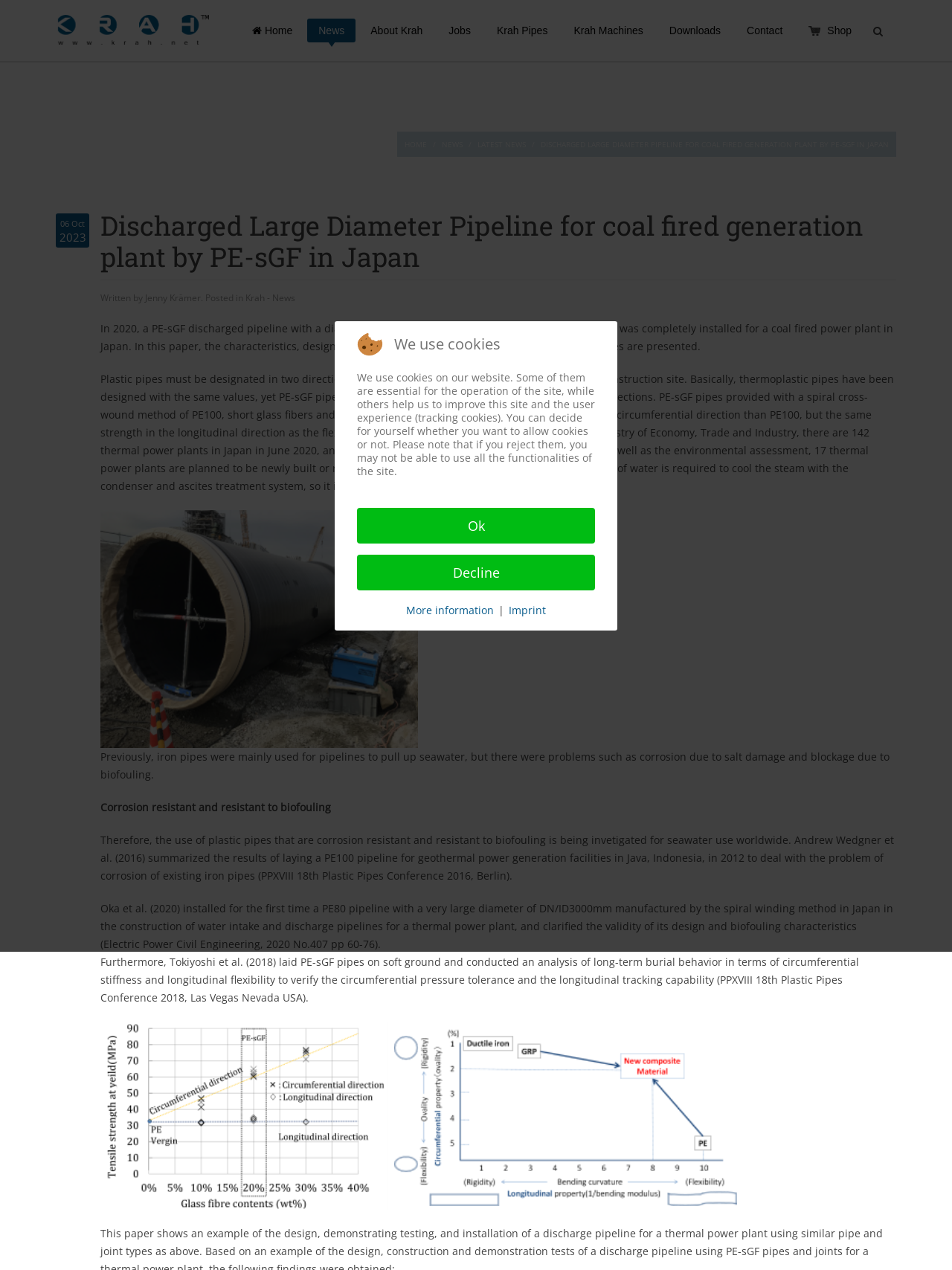Please examine the image and provide a detailed answer to the question: What is the topic of the news article on the webpage?

The topic of the news article on the webpage is about a discharged large diameter pipeline for a coal fired generation plant in Japan, which is mentioned in the heading and the text of the article.